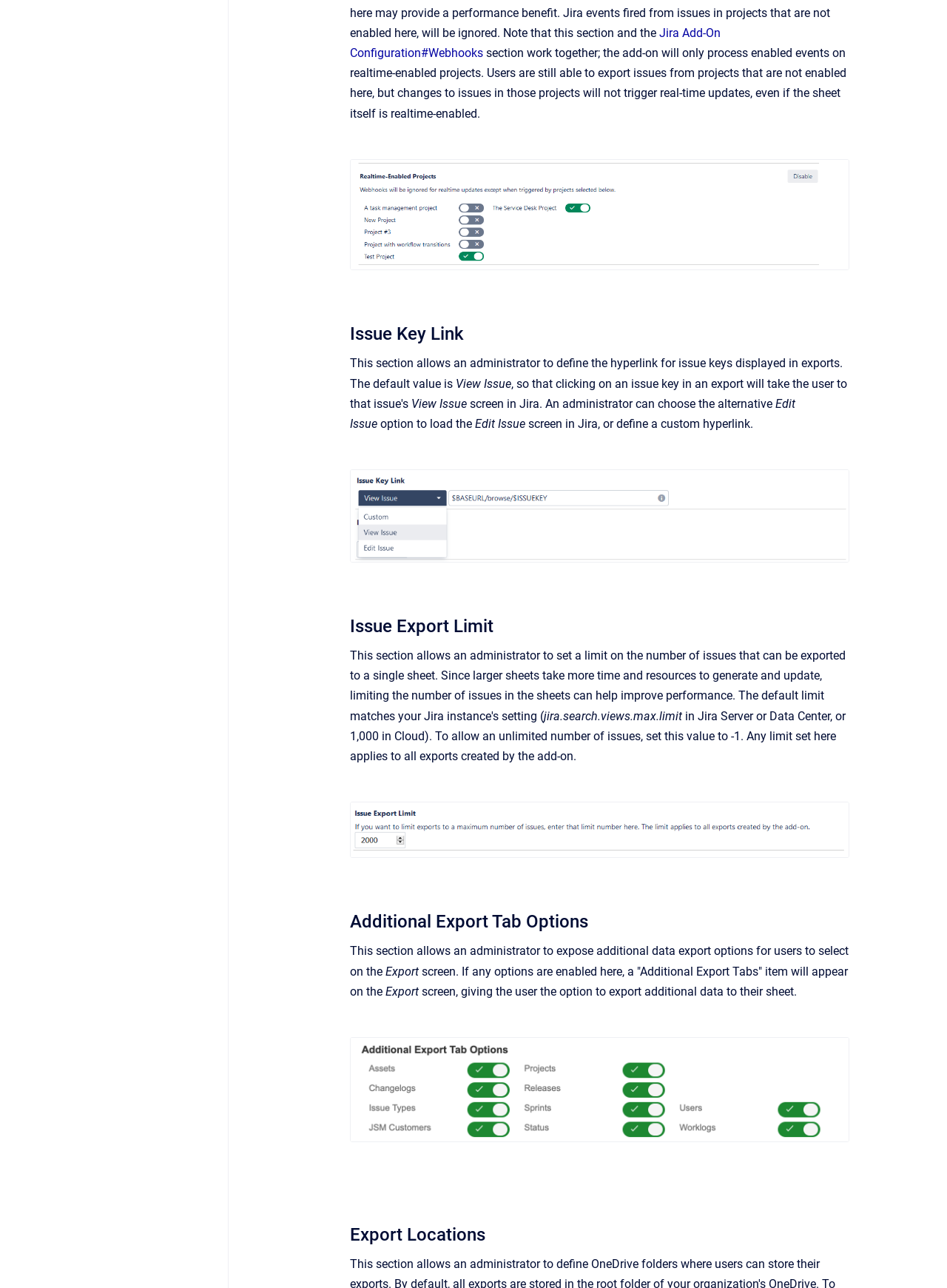What appears on the screen if additional data export options are enabled?
Analyze the screenshot and provide a detailed answer to the question.

If any options are enabled in the section that allows administrators to expose additional data export options, a 'Additional Export Tabs' item will appear on the screen, giving users the option to export additional data to their sheet, as stated in the StaticText element with ID 240.